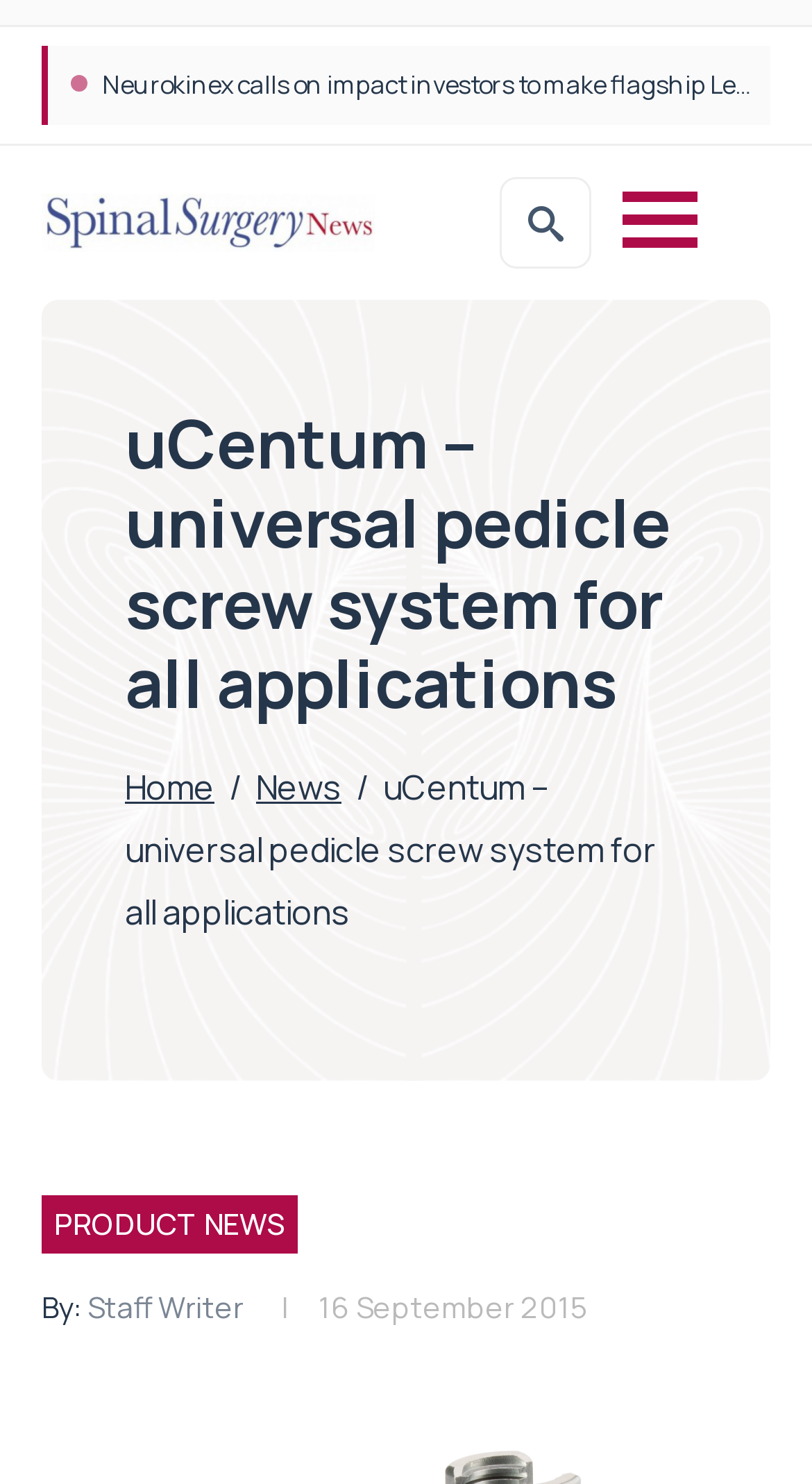Locate the bounding box coordinates of the clickable region to complete the following instruction: "view PRODUCT NEWS."

[0.051, 0.805, 0.367, 0.844]